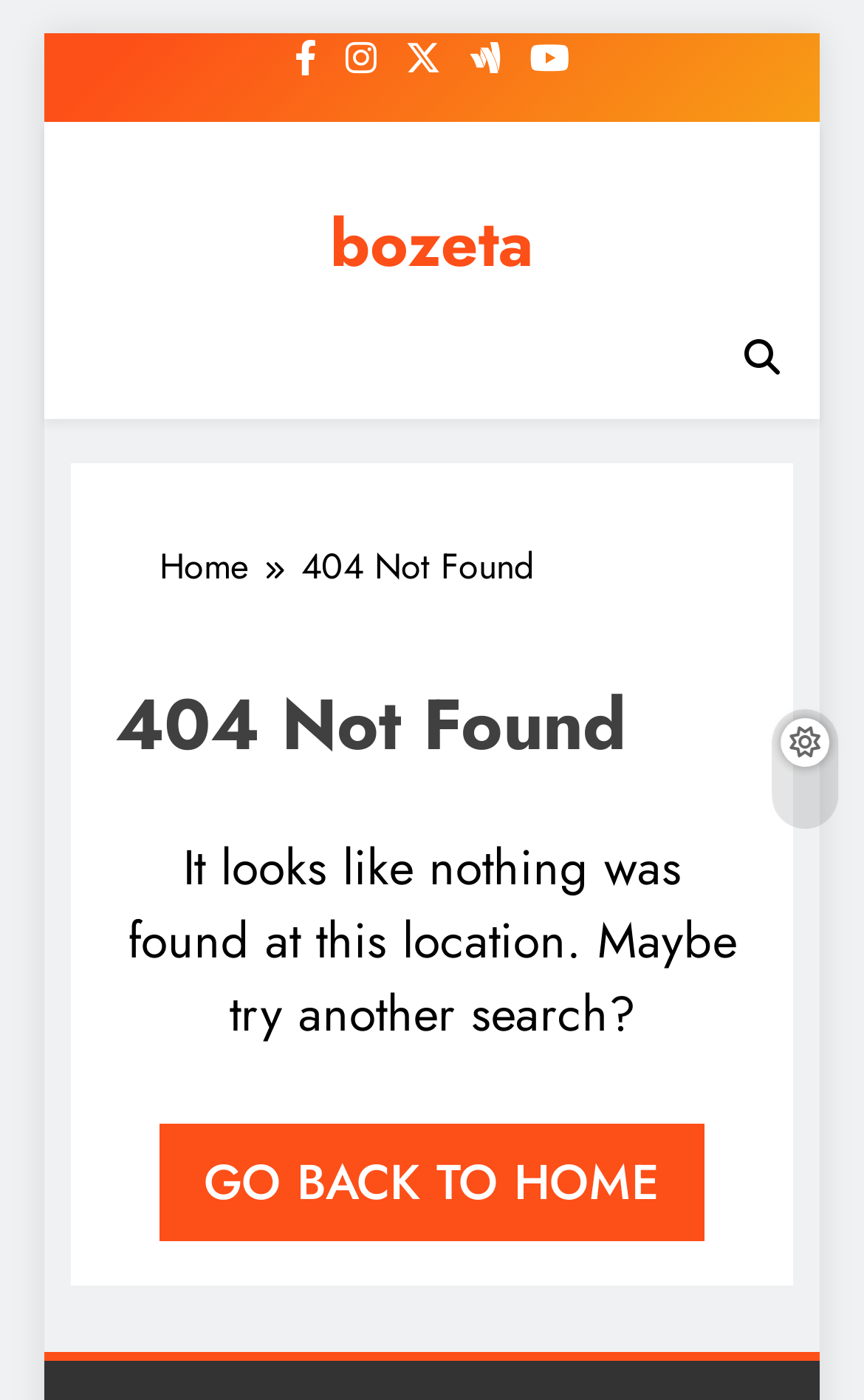Identify and generate the primary title of the webpage.

404 Not Found